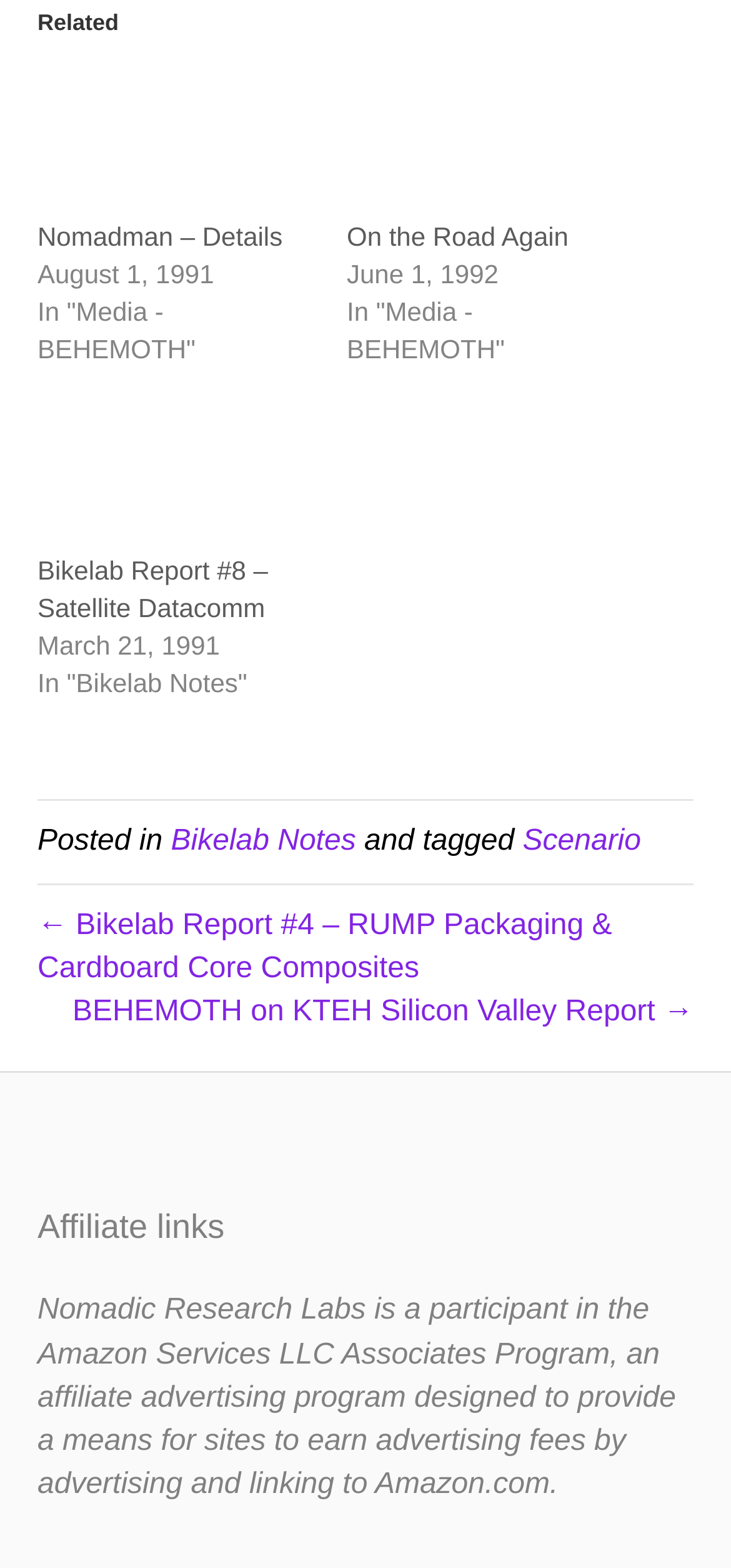Calculate the bounding box coordinates for the UI element based on the following description: "Nomadman – Details". Ensure the coordinates are four float numbers between 0 and 1, i.e., [left, top, right, bottom].

[0.051, 0.141, 0.386, 0.16]